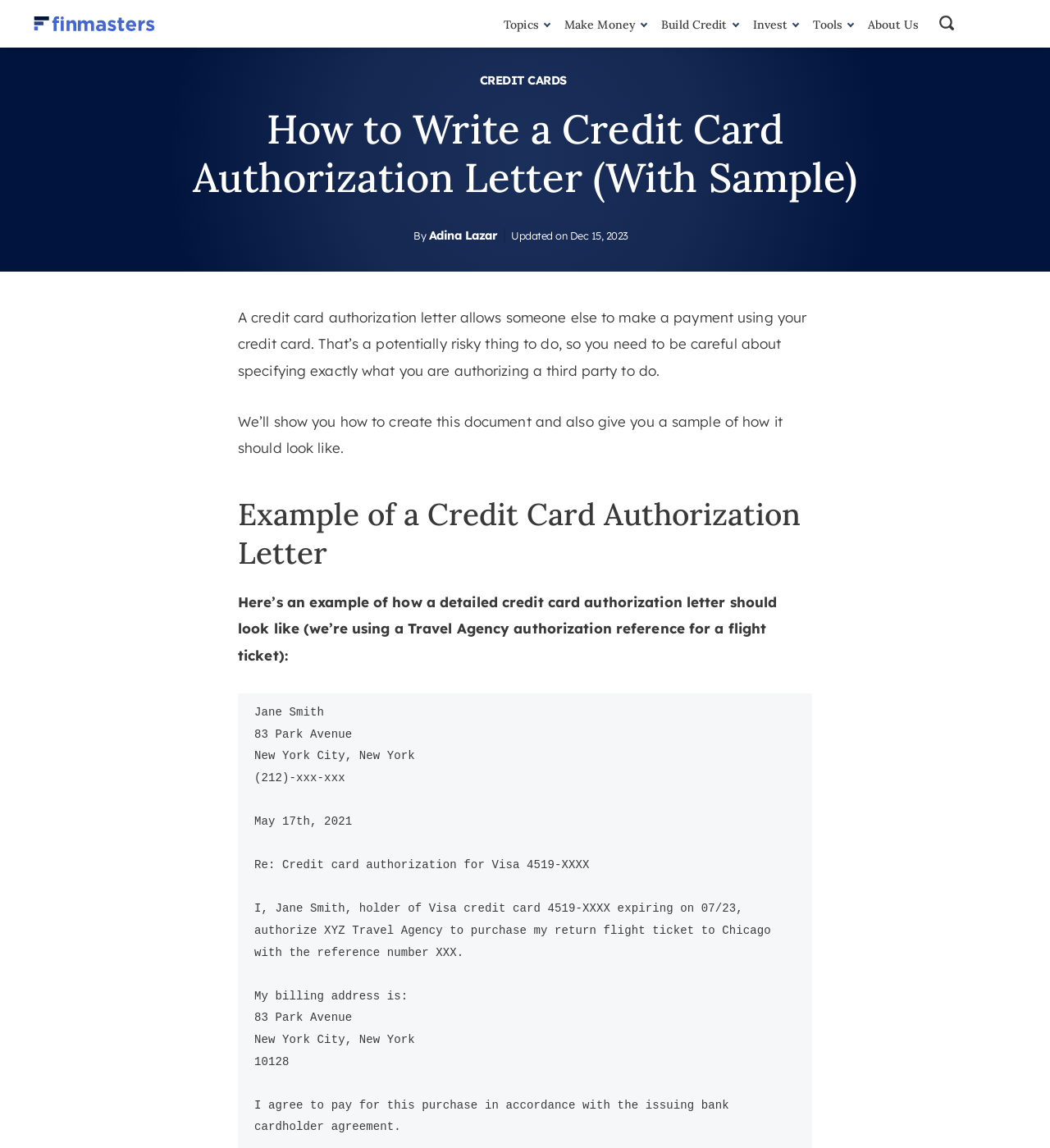Pinpoint the bounding box coordinates of the element you need to click to execute the following instruction: "Read the recent post about CTET July Exam 2024". The bounding box should be represented by four float numbers between 0 and 1, in the format [left, top, right, bottom].

None